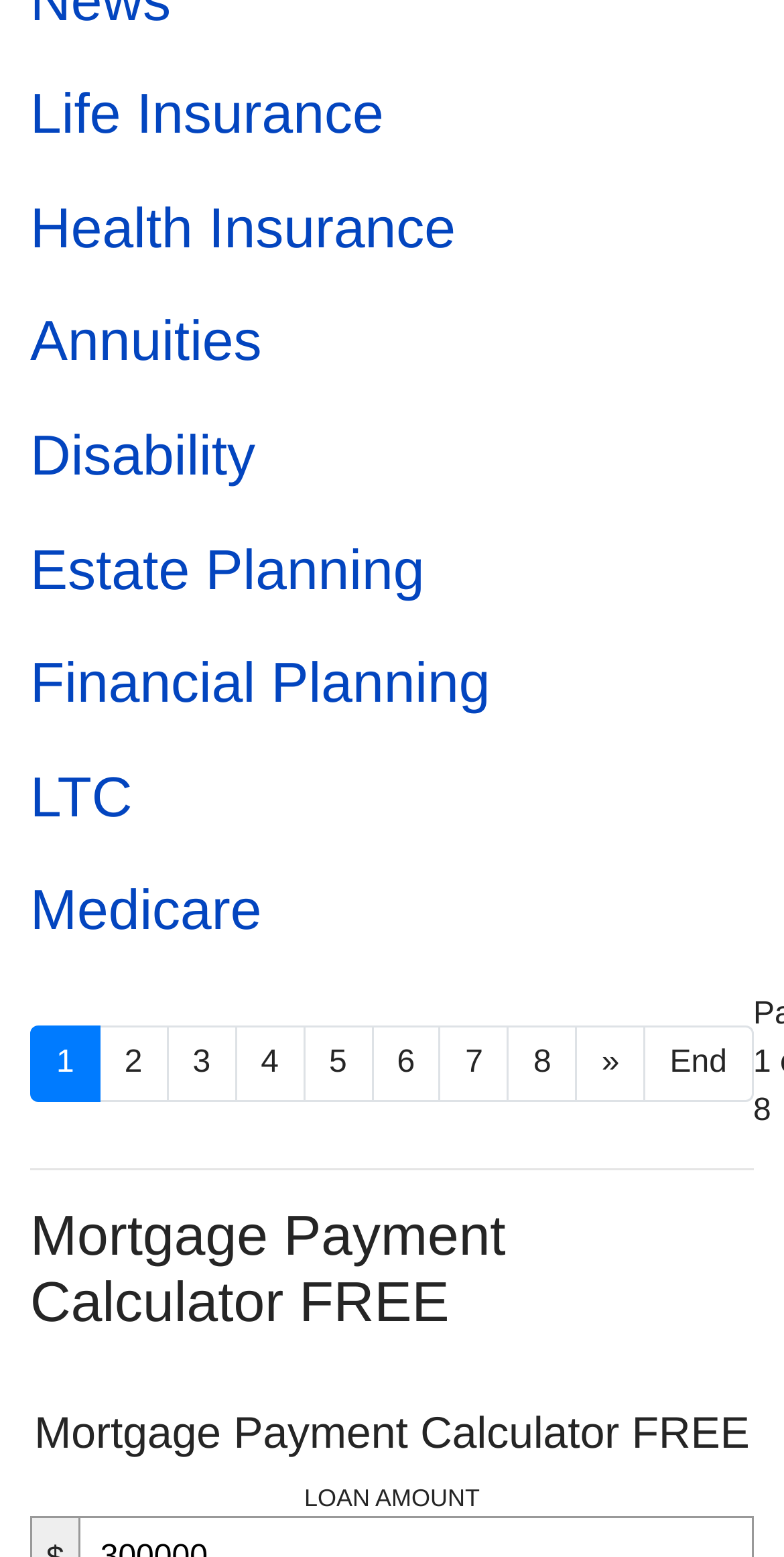Based on the image, provide a detailed and complete answer to the question: 
What is the purpose of the separator?

I noticed a horizontal separator element on the page, which is used to separate the top section of insurance types from the bottom section that appears to be a mortgage payment calculator. The separator is likely used to visually distinguish between these two sections.